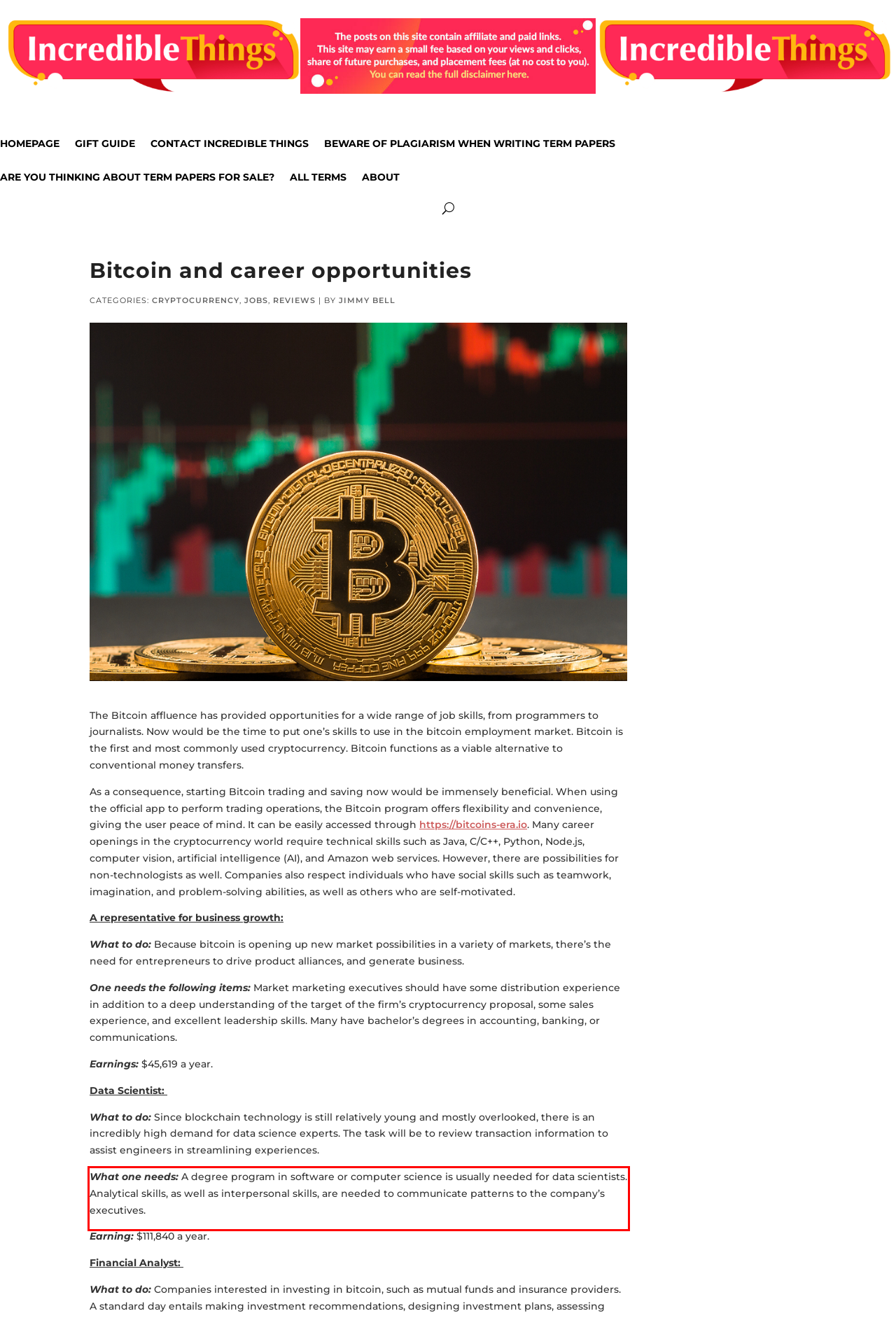You have a screenshot of a webpage, and there is a red bounding box around a UI element. Utilize OCR to extract the text within this red bounding box.

What one needs: A degree program in software or computer science is usually needed for data scientists. Analytical skills, as well as interpersonal skills, are needed to communicate patterns to the company’s executives.